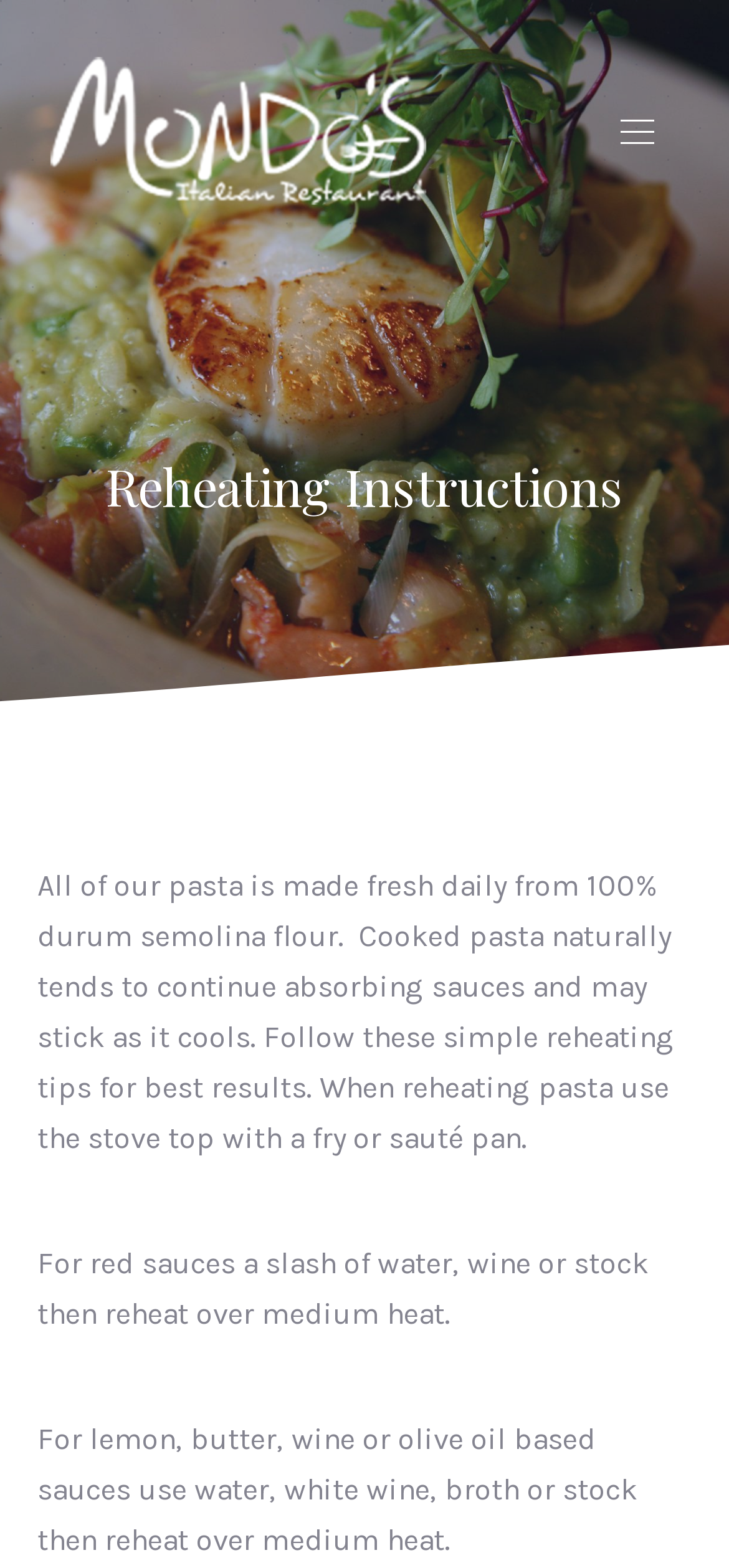Provide a brief response using a word or short phrase to this question:
What type of flour is used to make pasta?

Durum semolina flour